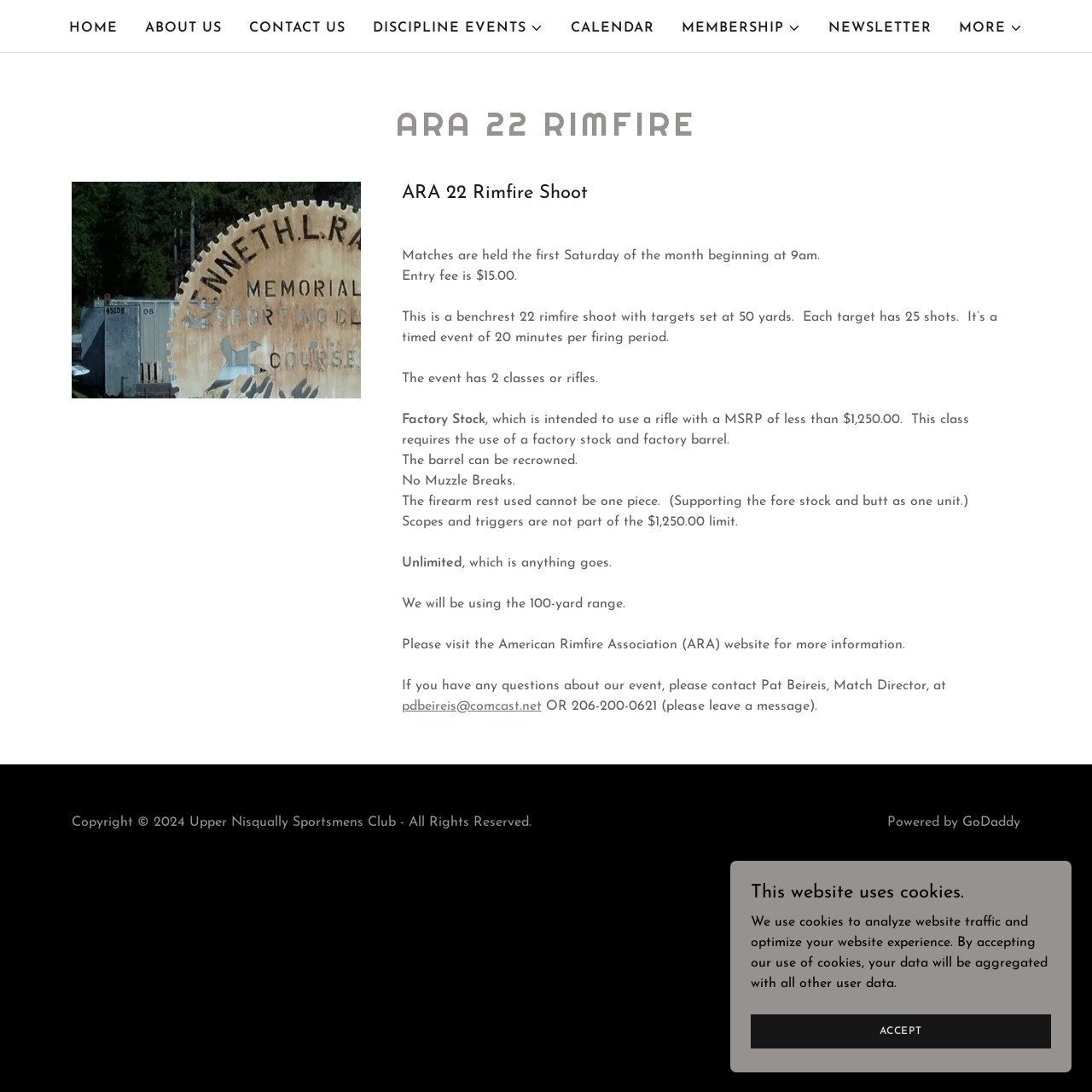Could you locate the bounding box coordinates for the section that should be clicked to accomplish this task: "Click HOME".

[0.058, 0.012, 0.112, 0.04]